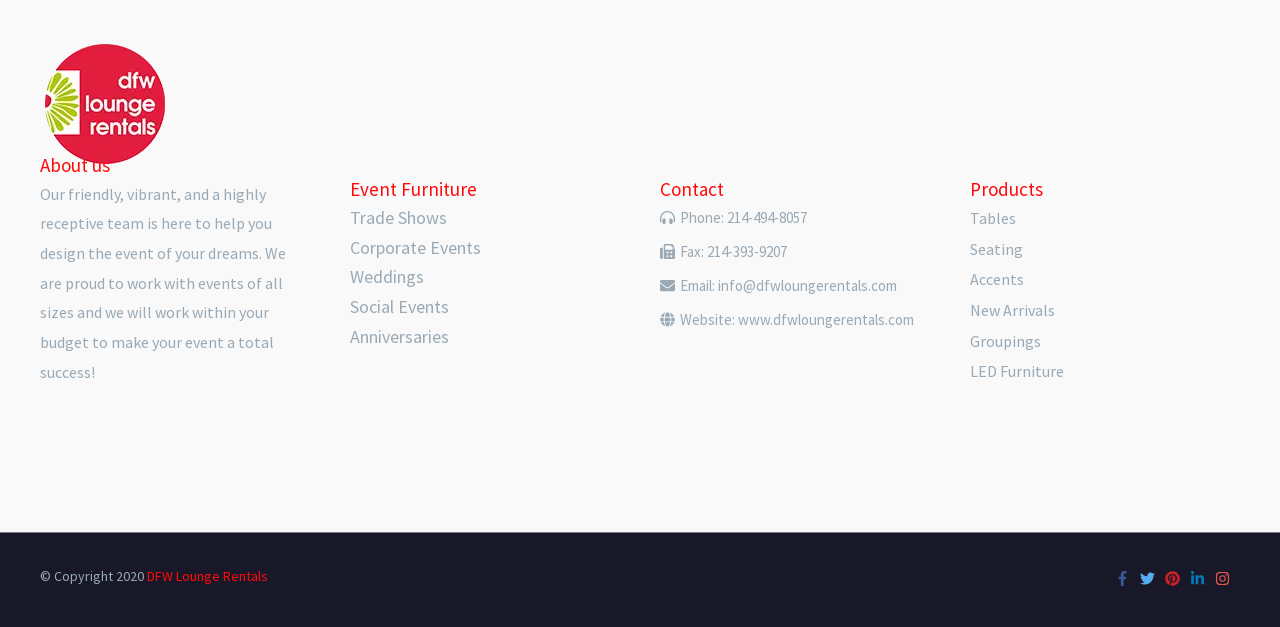Use a single word or phrase to respond to the question:
What is the copyright year of the website?

2020